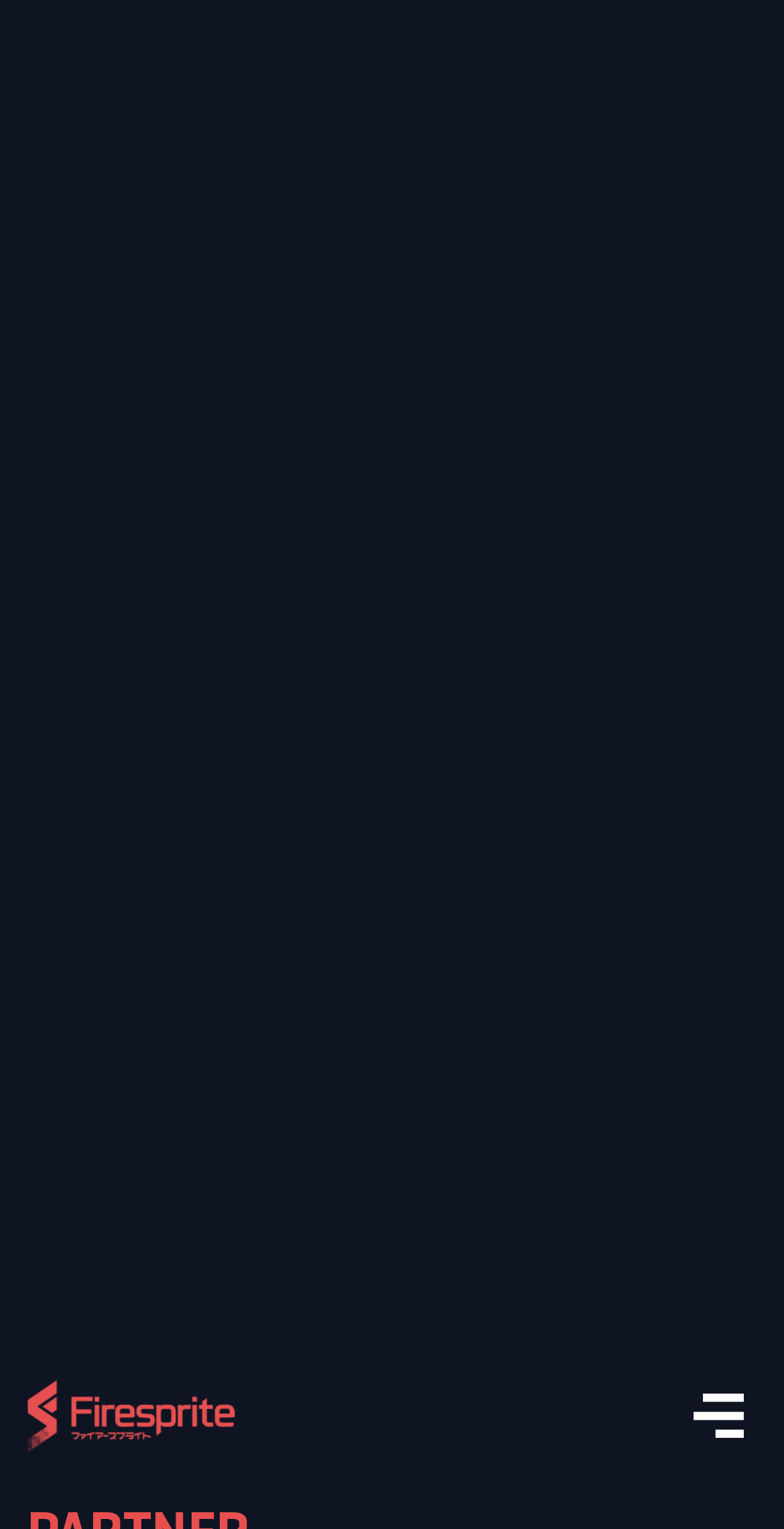Identify the bounding box coordinates for the element you need to click to achieve the following task: "Manage preferences". Provide the bounding box coordinates as four float numbers between 0 and 1, in the form [left, top, right, bottom].

[0.177, 0.81, 0.542, 0.852]